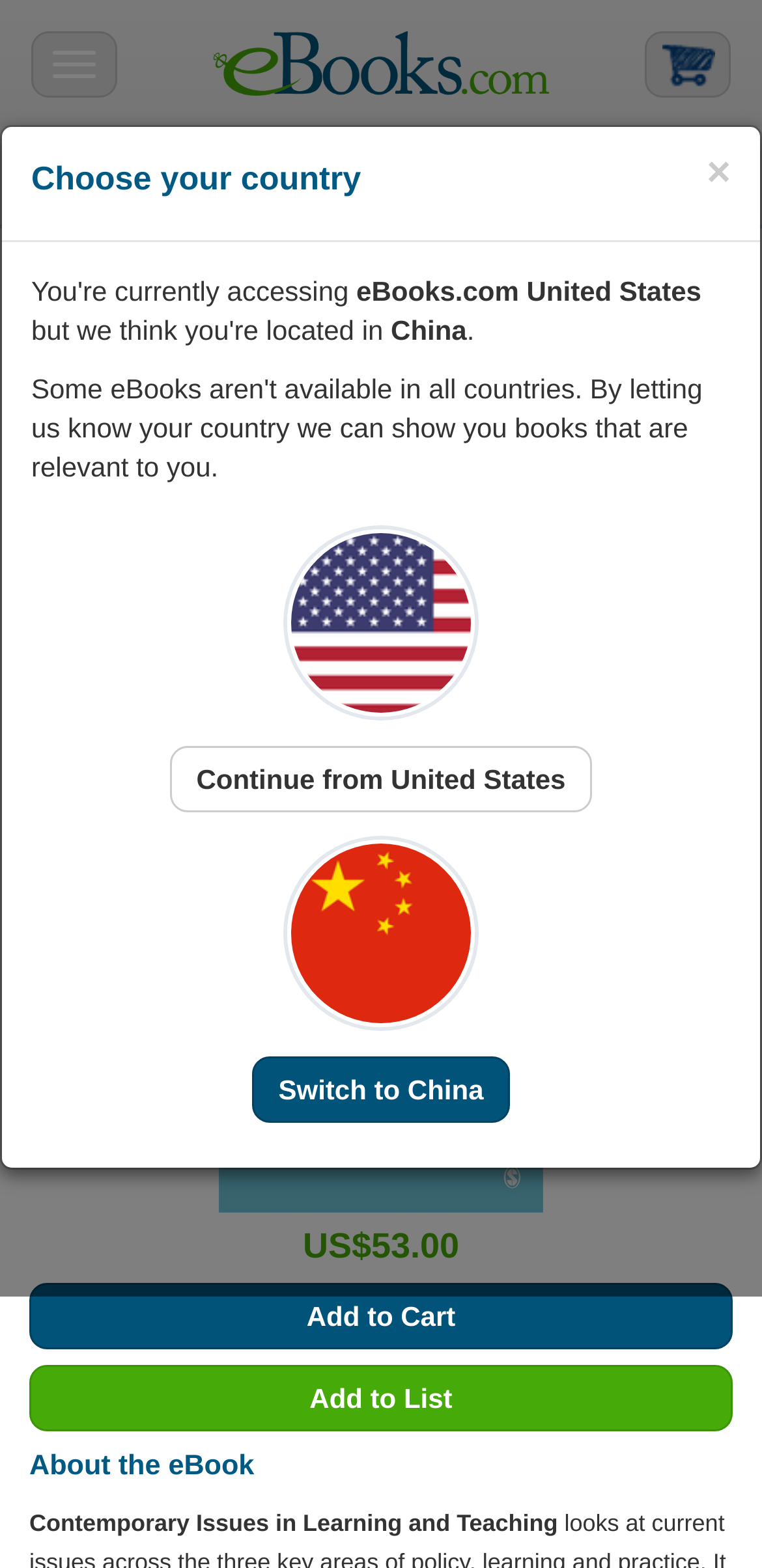Provide the bounding box coordinates of the section that needs to be clicked to accomplish the following instruction: "View book details."

[0.287, 0.462, 0.713, 0.774]